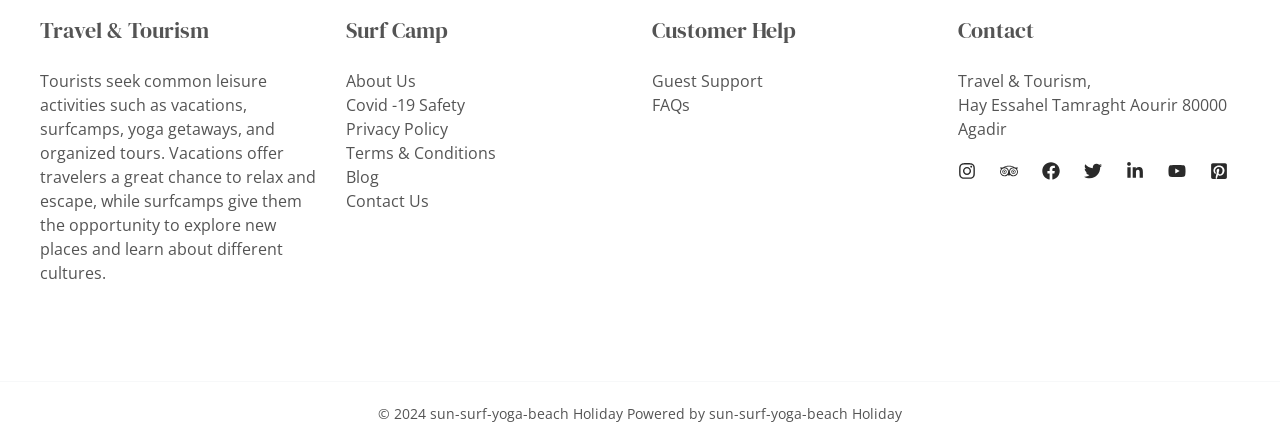Determine the bounding box coordinates for the clickable element required to fulfill the instruction: "View Instagram". Provide the coordinates as four float numbers between 0 and 1, i.e., [left, top, right, bottom].

[0.748, 0.362, 0.762, 0.403]